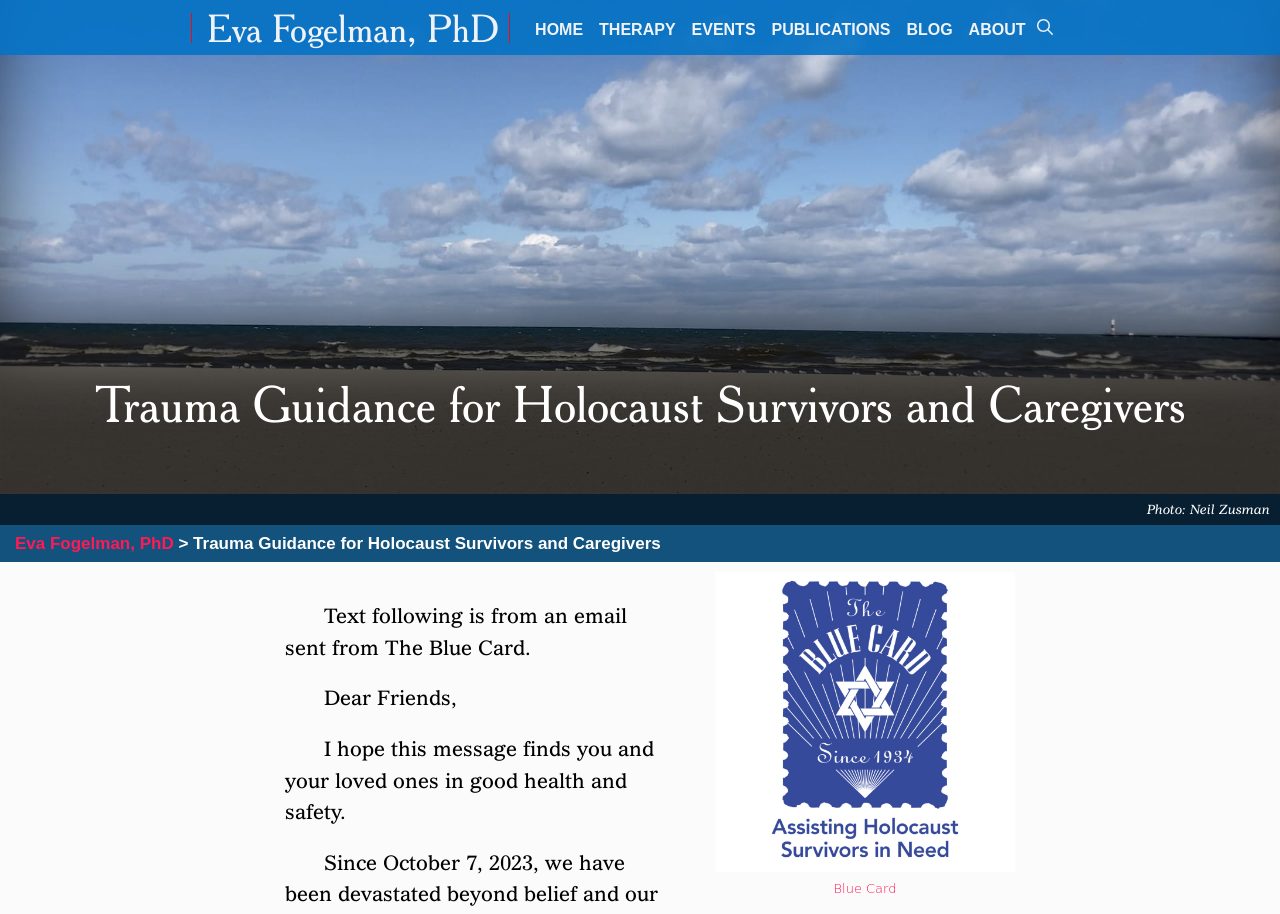Pinpoint the bounding box coordinates of the element you need to click to execute the following instruction: "search for something". The bounding box should be represented by four float numbers between 0 and 1, in the format [left, top, right, bottom].

[0.795, 0.003, 0.839, 0.057]